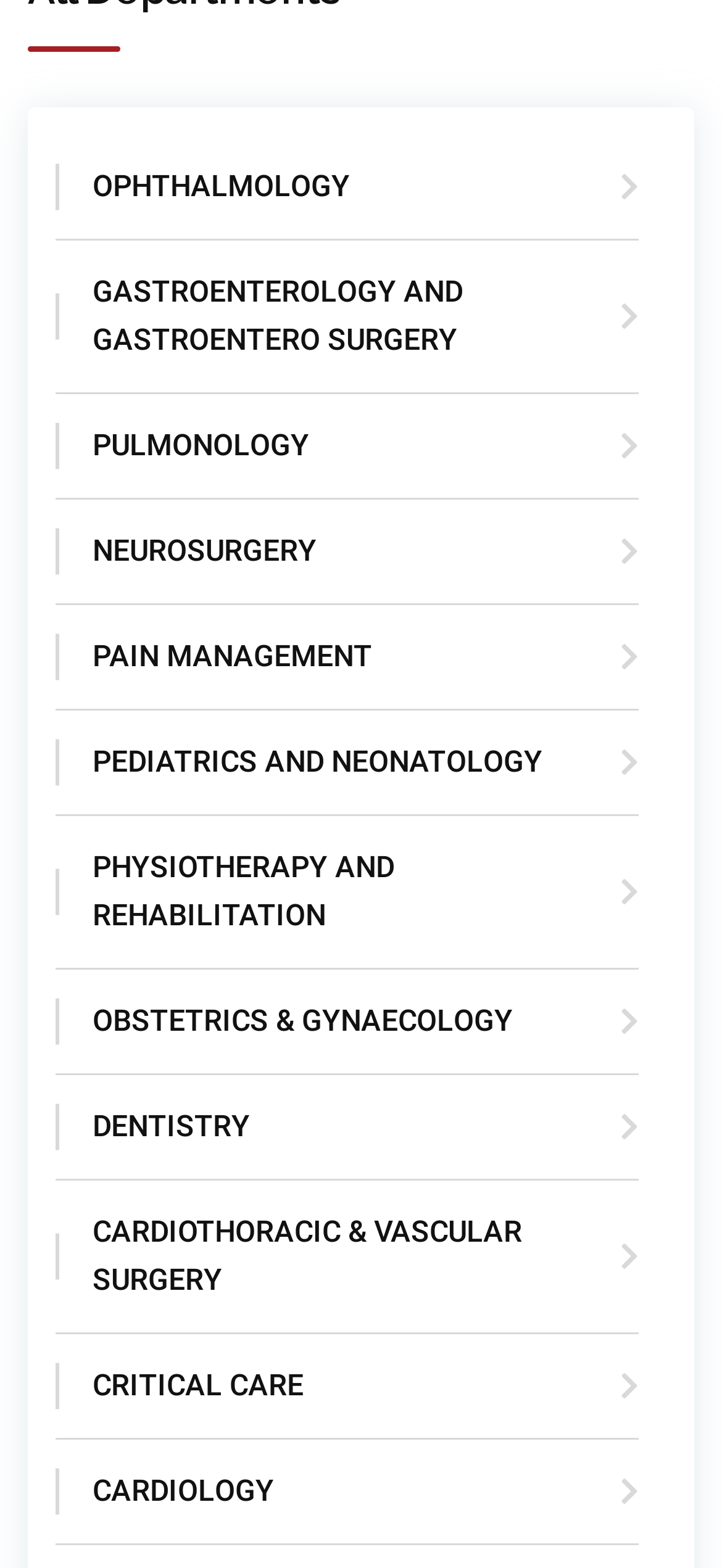Please find the bounding box for the UI component described as follows: "OPHTHALMOLOGY".

[0.077, 0.086, 0.885, 0.153]